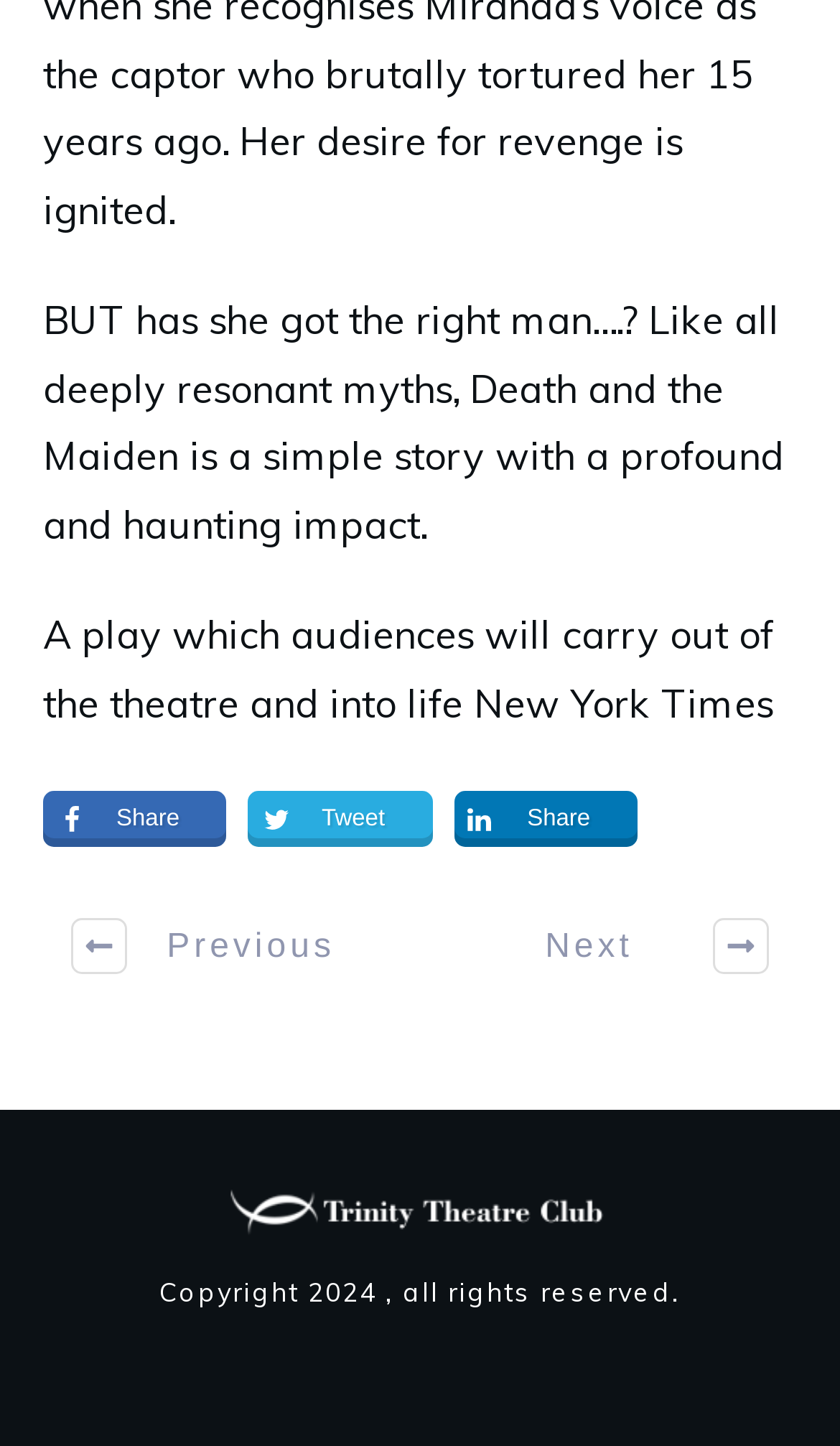What navigation options are available?
Look at the screenshot and respond with one word or a short phrase.

Previous, Next